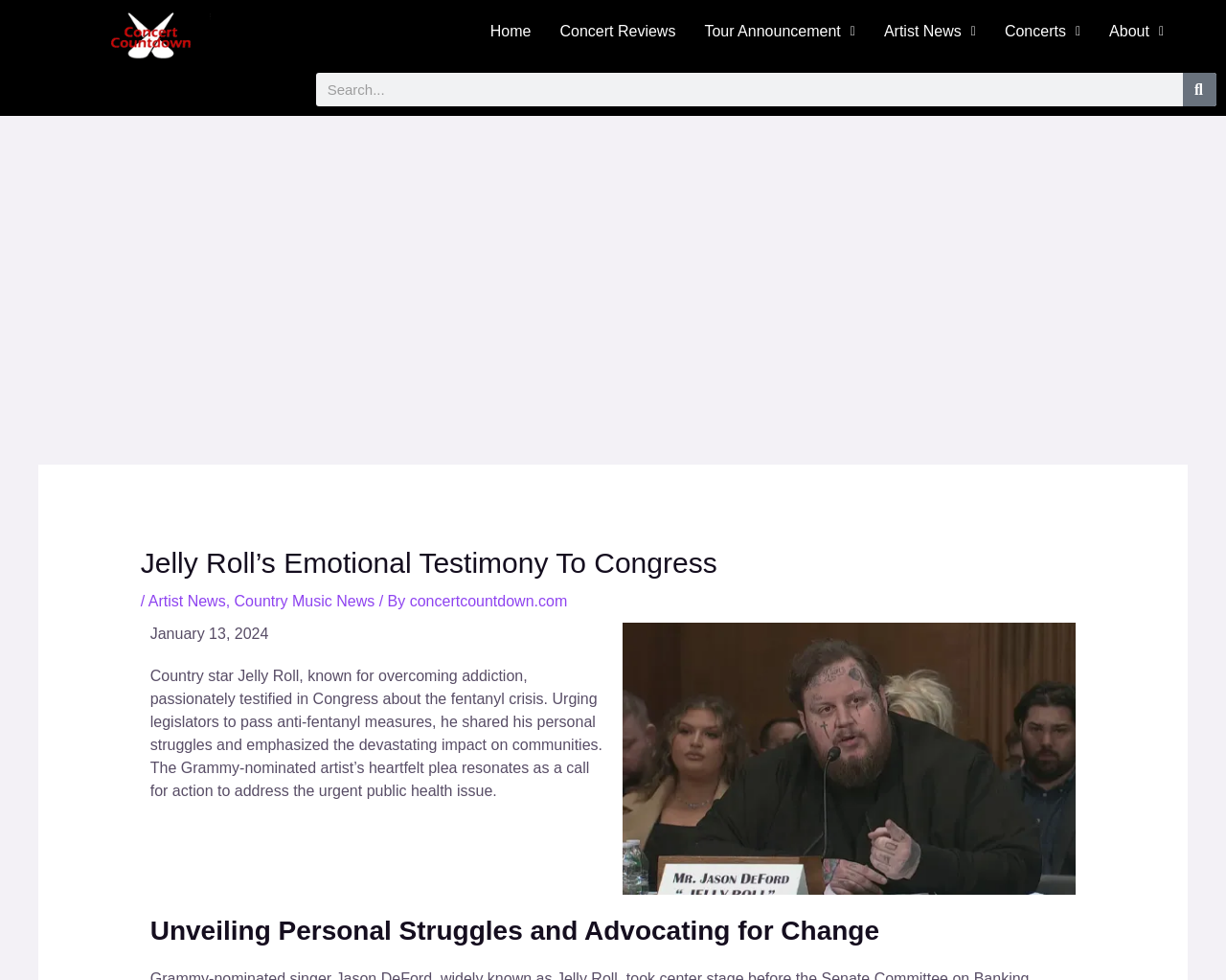Please indicate the bounding box coordinates for the clickable area to complete the following task: "Explore tour announcements". The coordinates should be specified as four float numbers between 0 and 1, i.e., [left, top, right, bottom].

[0.563, 0.01, 0.709, 0.055]